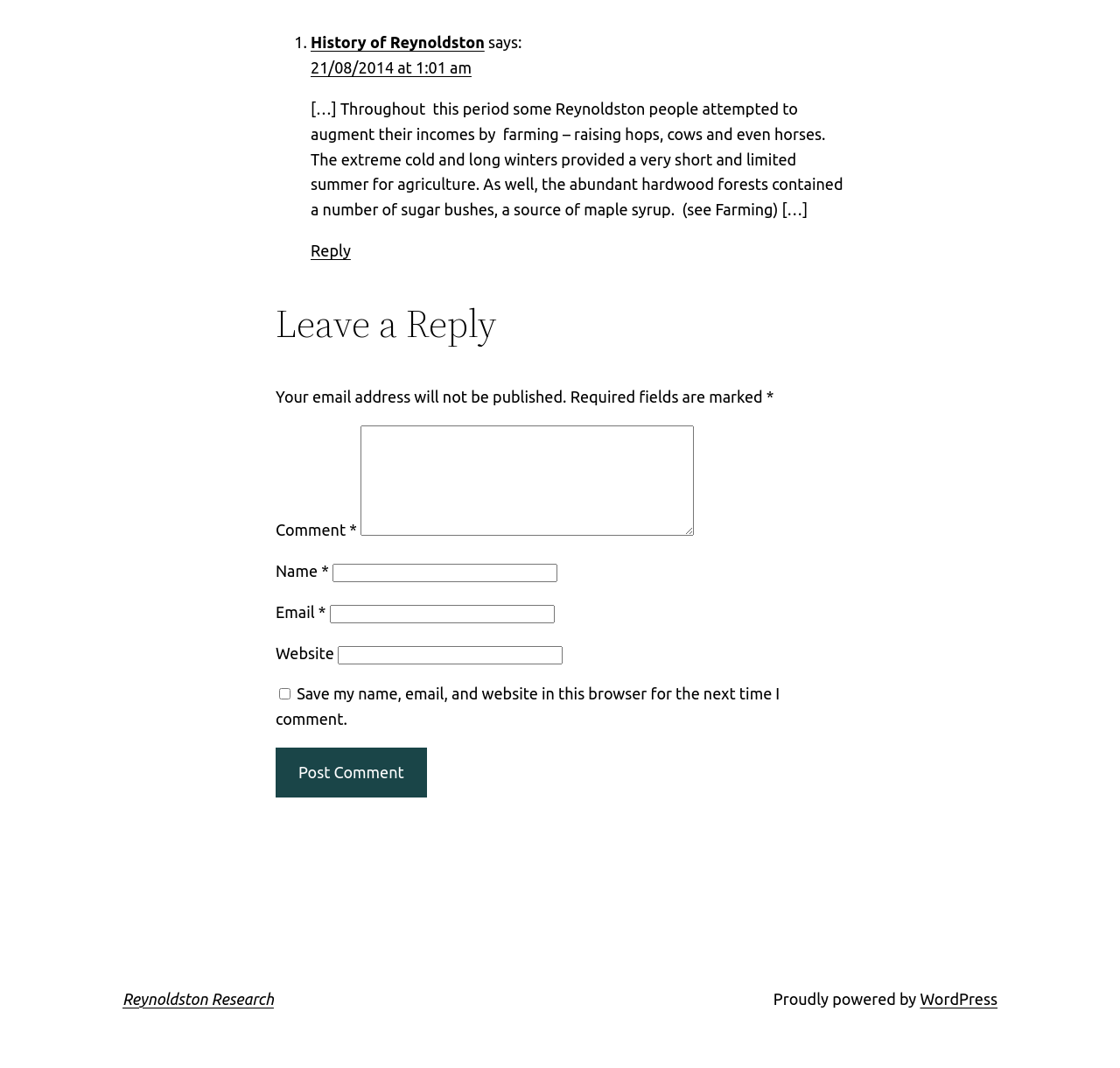Please locate the bounding box coordinates for the element that should be clicked to achieve the following instruction: "Type a comment in the 'Comment' field". Ensure the coordinates are given as four float numbers between 0 and 1, i.e., [left, top, right, bottom].

[0.322, 0.399, 0.62, 0.502]